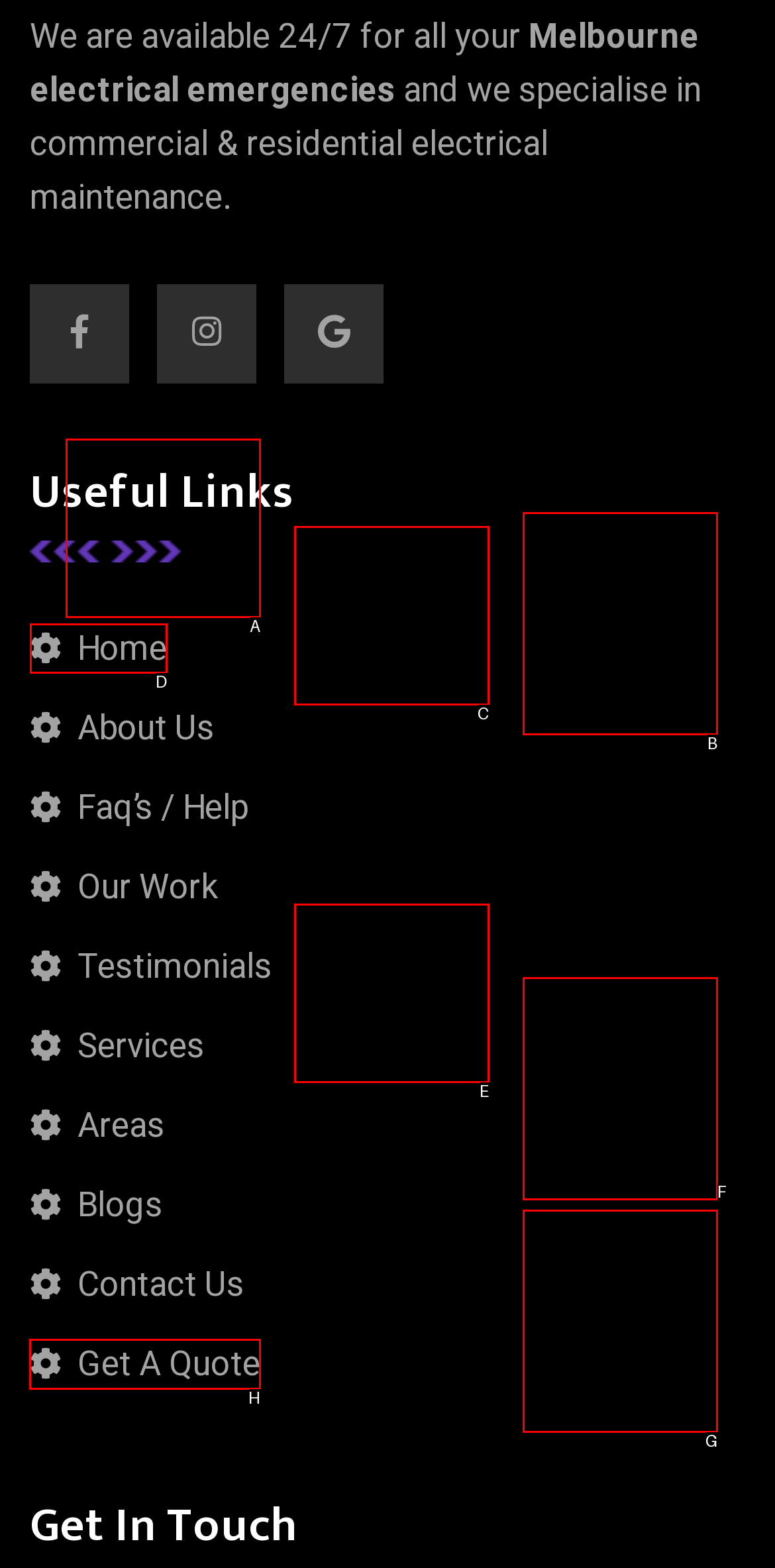Determine the letter of the UI element that will complete the task: get a quote
Reply with the corresponding letter.

H